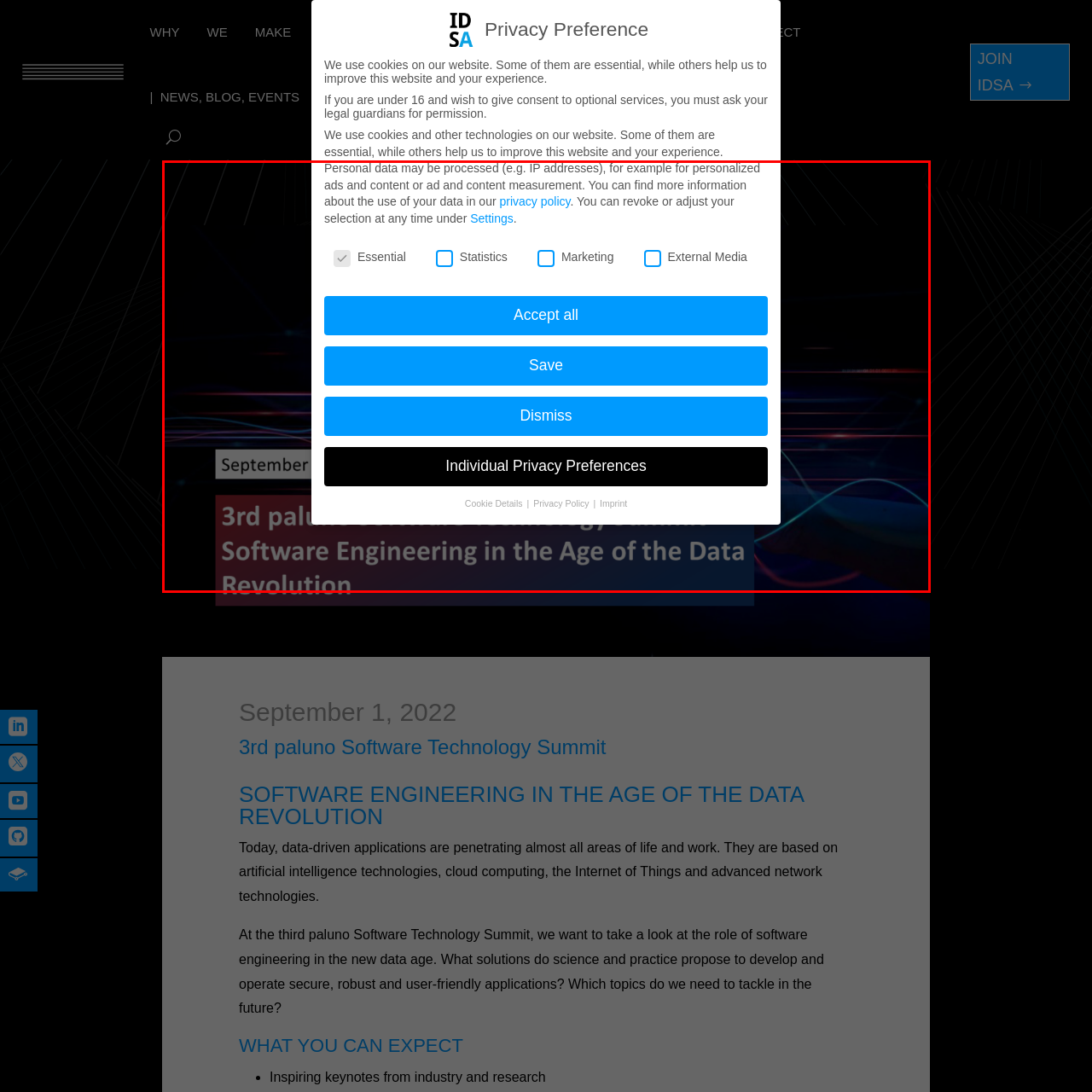Focus on the content within the red box and provide a succinct answer to this question using just one word or phrase: 
What is the date of the summit?

September 1, 2022